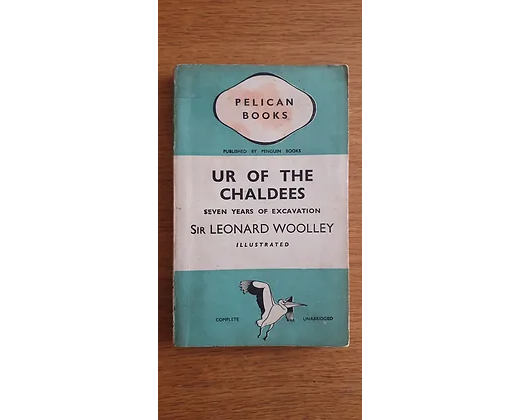Provide a brief response to the question using a single word or phrase: 
What is the dominant color of the book cover?

Turquoise